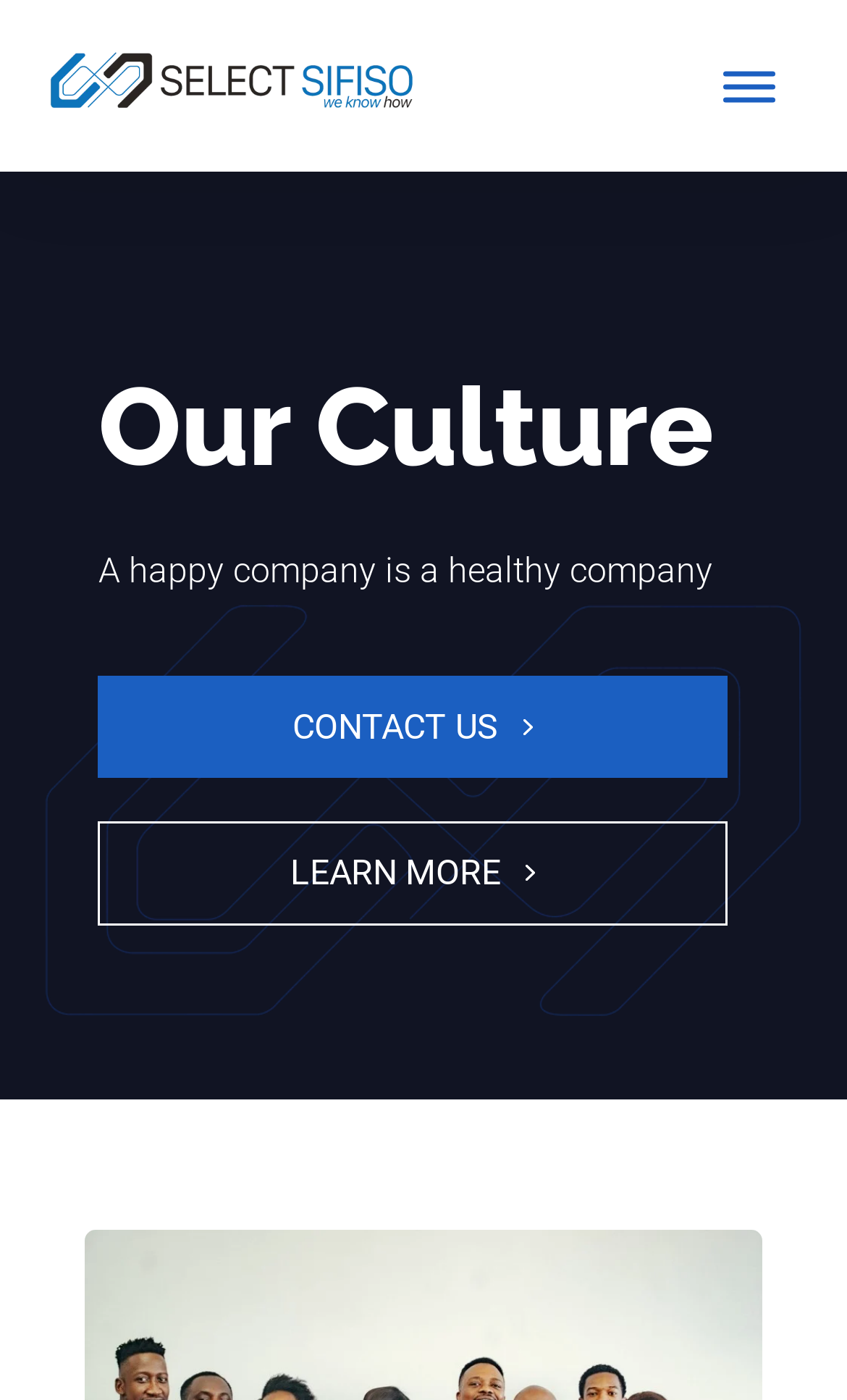Find the bounding box of the UI element described as follows: "Learn More".

[0.116, 0.587, 0.858, 0.661]